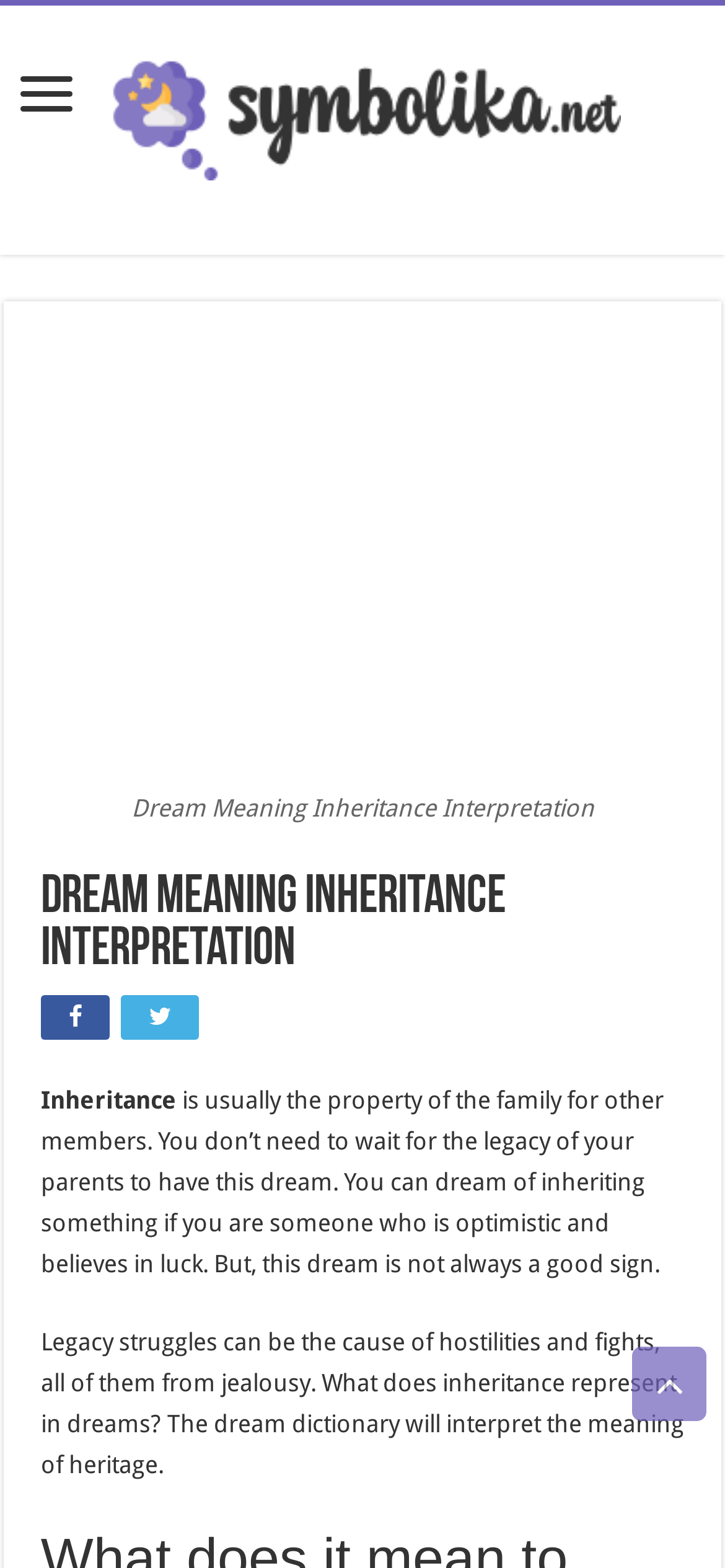Provide the bounding box coordinates of the UI element this sentence describes: "Facebook".

[0.056, 0.635, 0.151, 0.663]